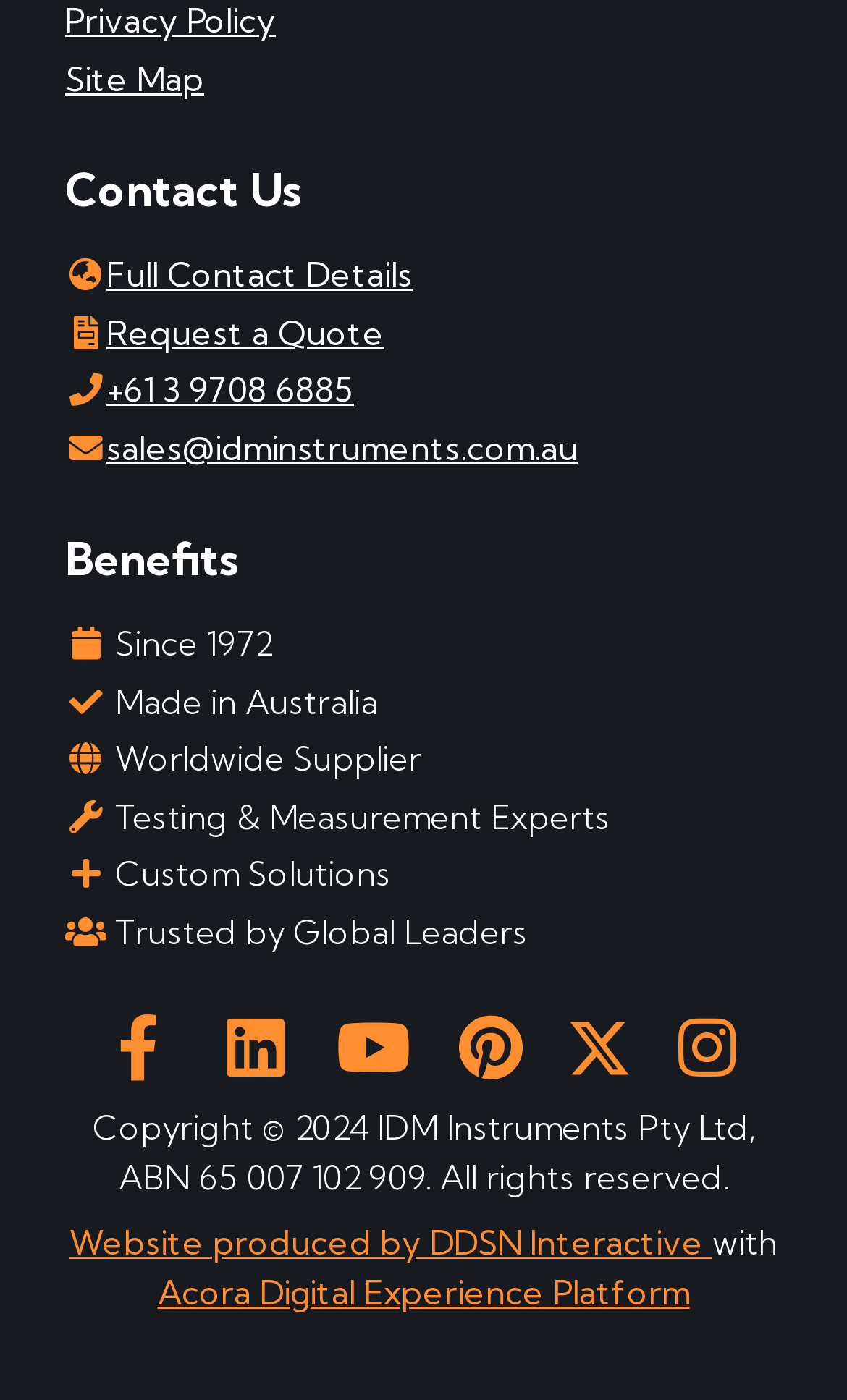What is the company's year of establishment?
Answer the question in as much detail as possible.

The company's year of establishment can be found in the 'Benefits' section, which is located in the middle of the webpage. The year is listed as 'Since 1972'.